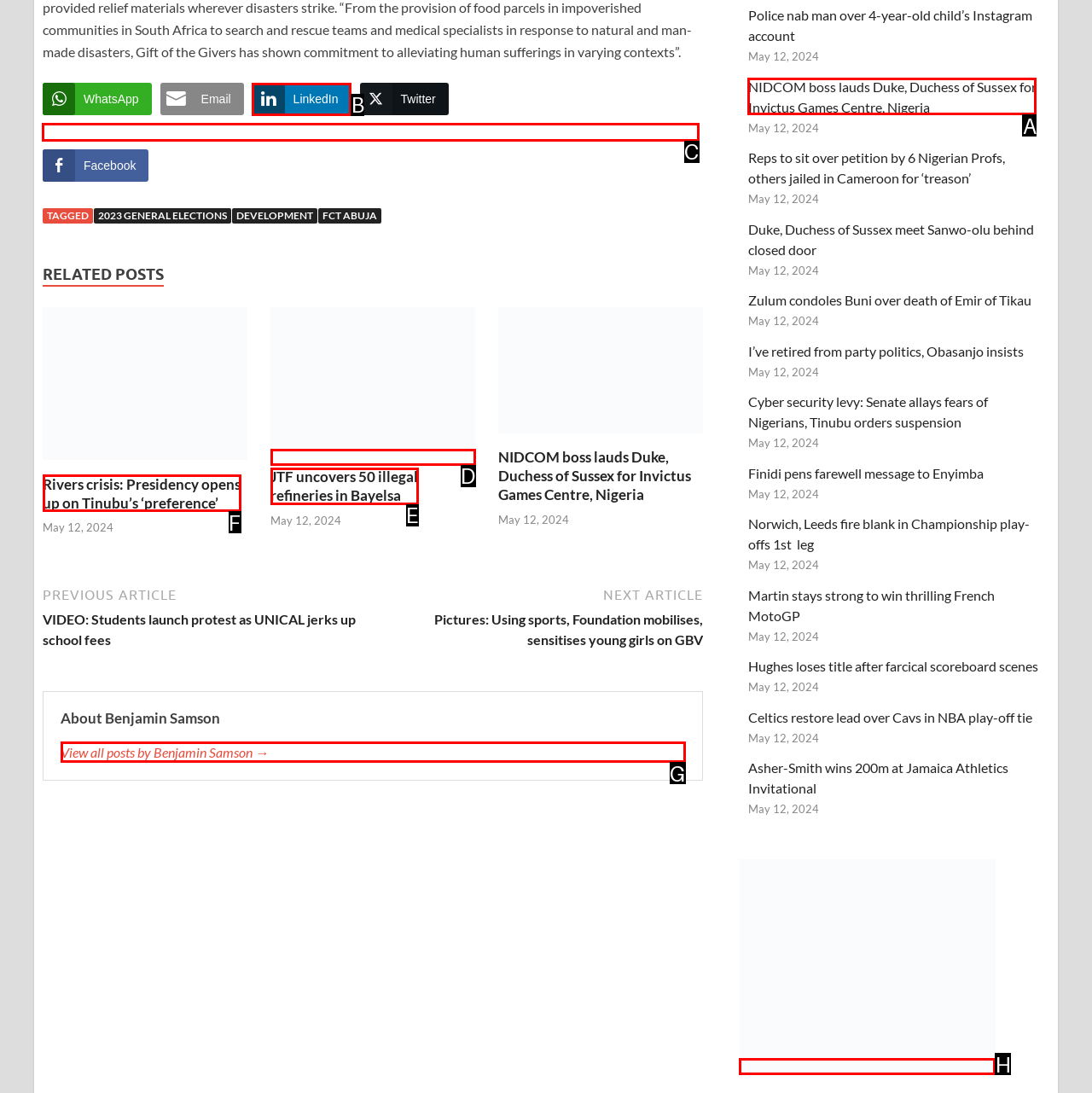Select the appropriate bounding box to fulfill the task: Like on Facebook Respond with the corresponding letter from the choices provided.

C